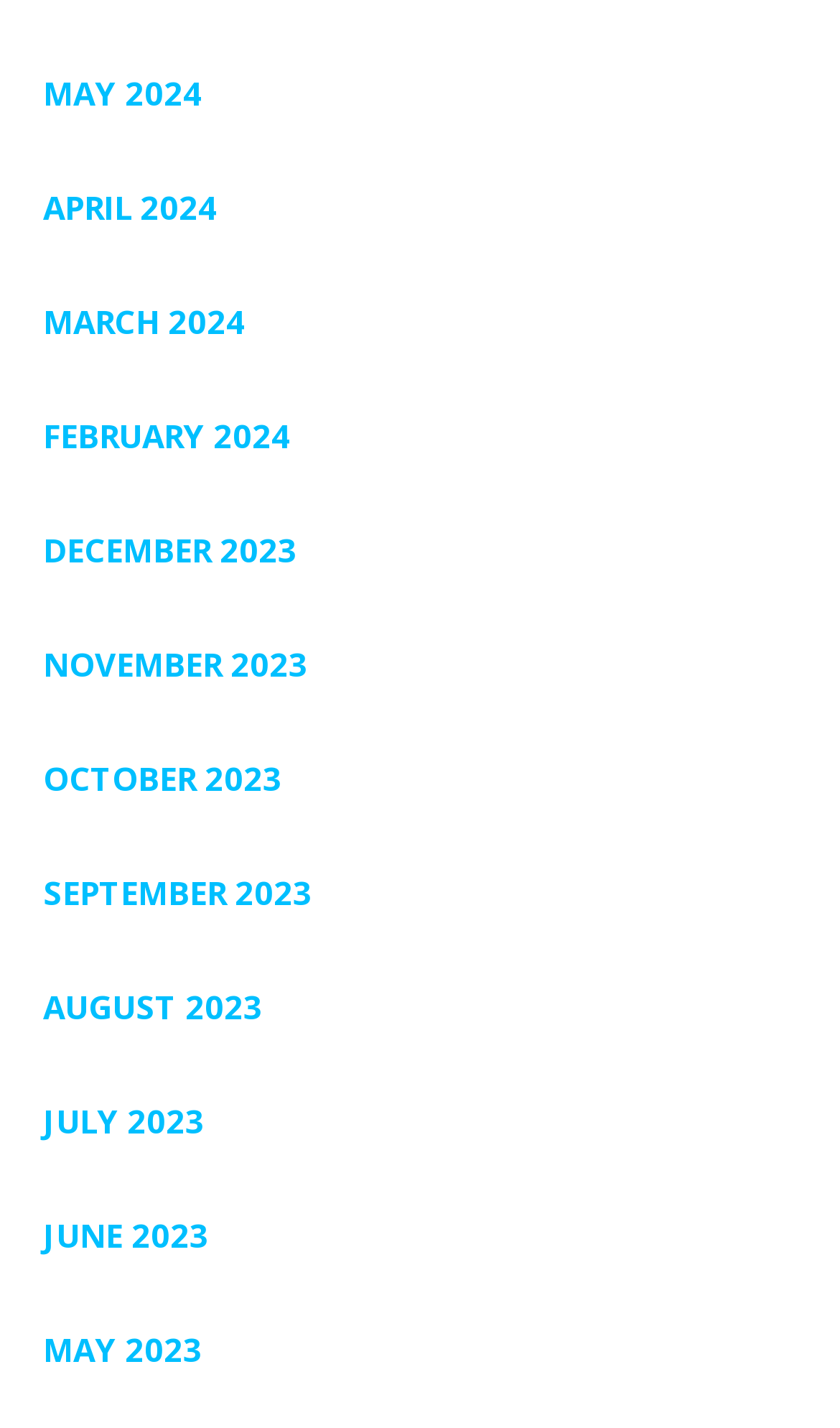Provide a single word or phrase to answer the given question: 
Are the months listed in chronological order?

Yes